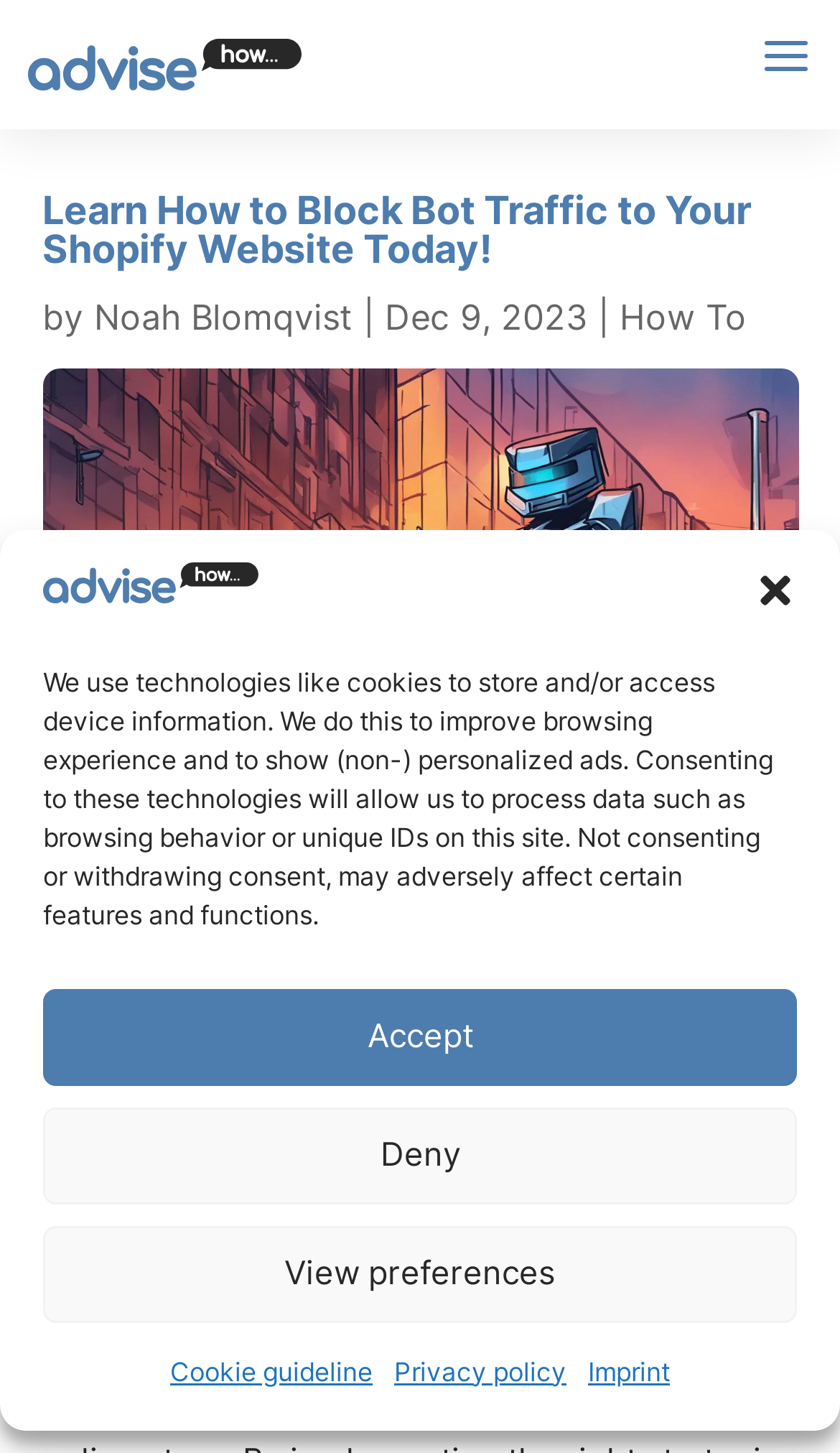Locate the bounding box coordinates of the element you need to click to accomplish the task described by this instruction: "Search for something".

[0.724, 0.0, 0.974, 0.001]